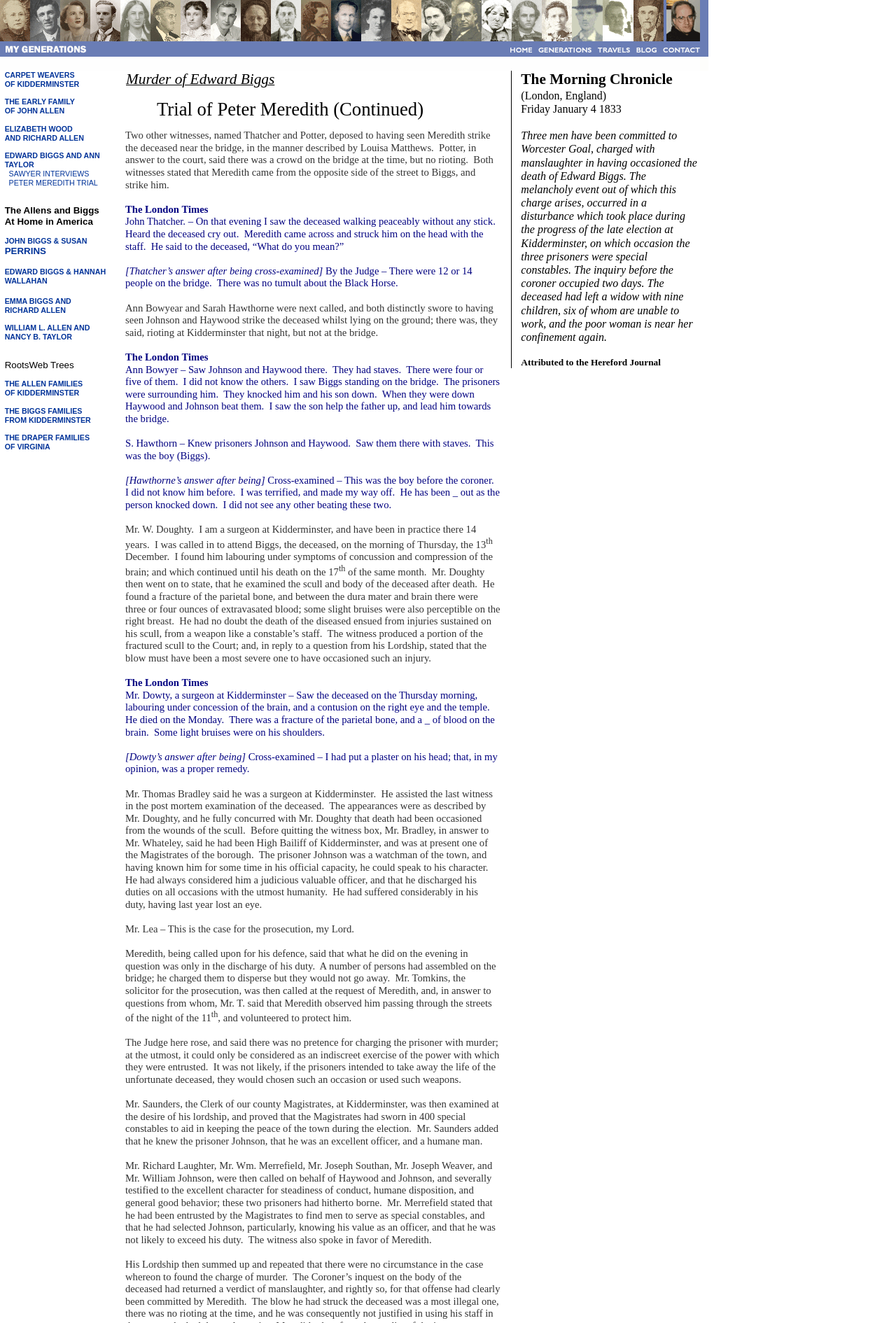Could you find the bounding box coordinates of the clickable area to complete this instruction: "Click on the link 'CARPET WEAVERS OF KIDDERMINSTER'"?

[0.005, 0.053, 0.088, 0.067]